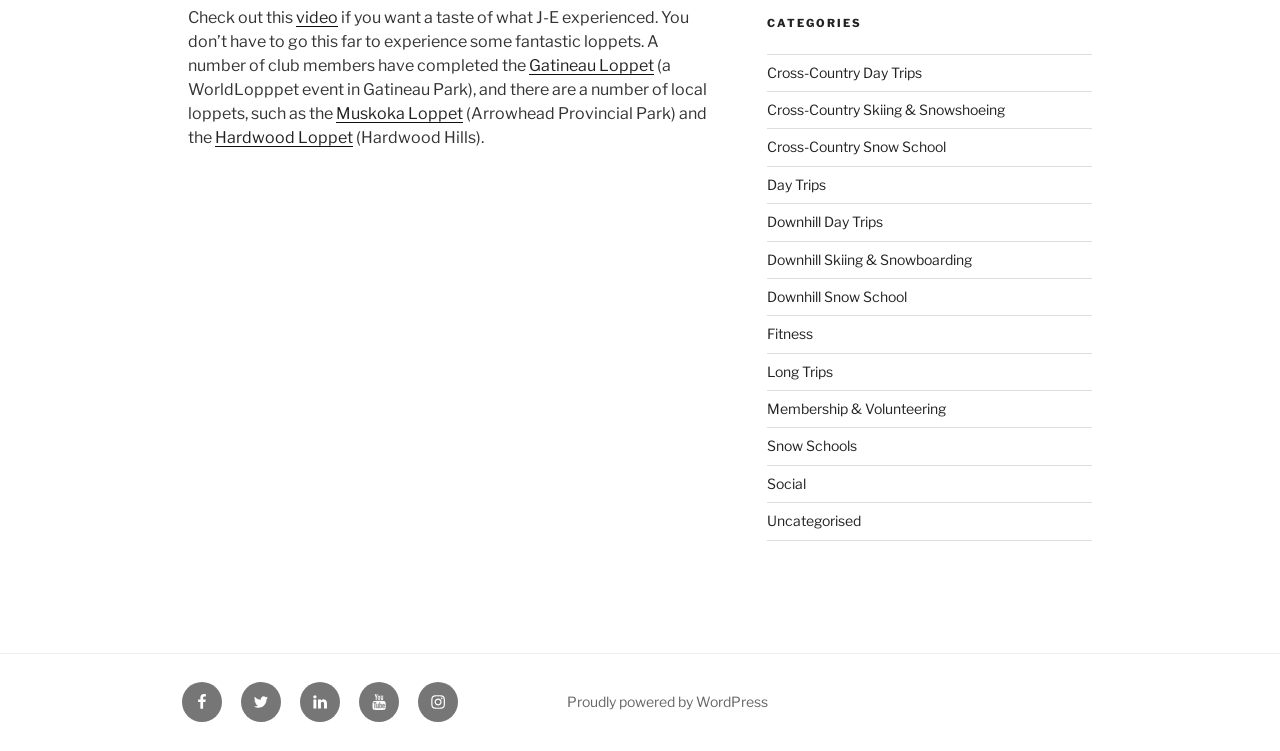What is the first link mentioned in the text?
Answer the question with detailed information derived from the image.

The first link mentioned in the text is 'video' which is located at the top of the page with a bounding box coordinate of [0.231, 0.01, 0.264, 0.036].